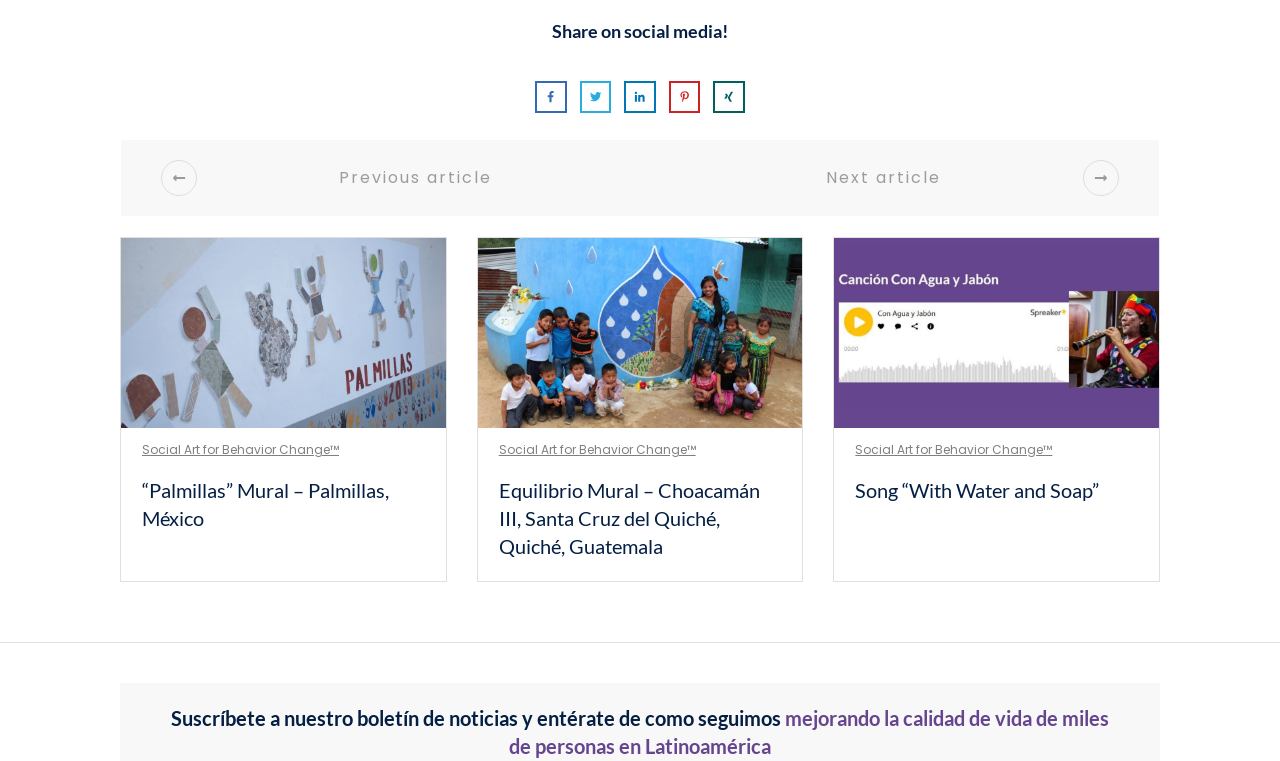Answer the following inquiry with a single word or phrase:
What is between the 'Previous article' and 'Next article' links?

table